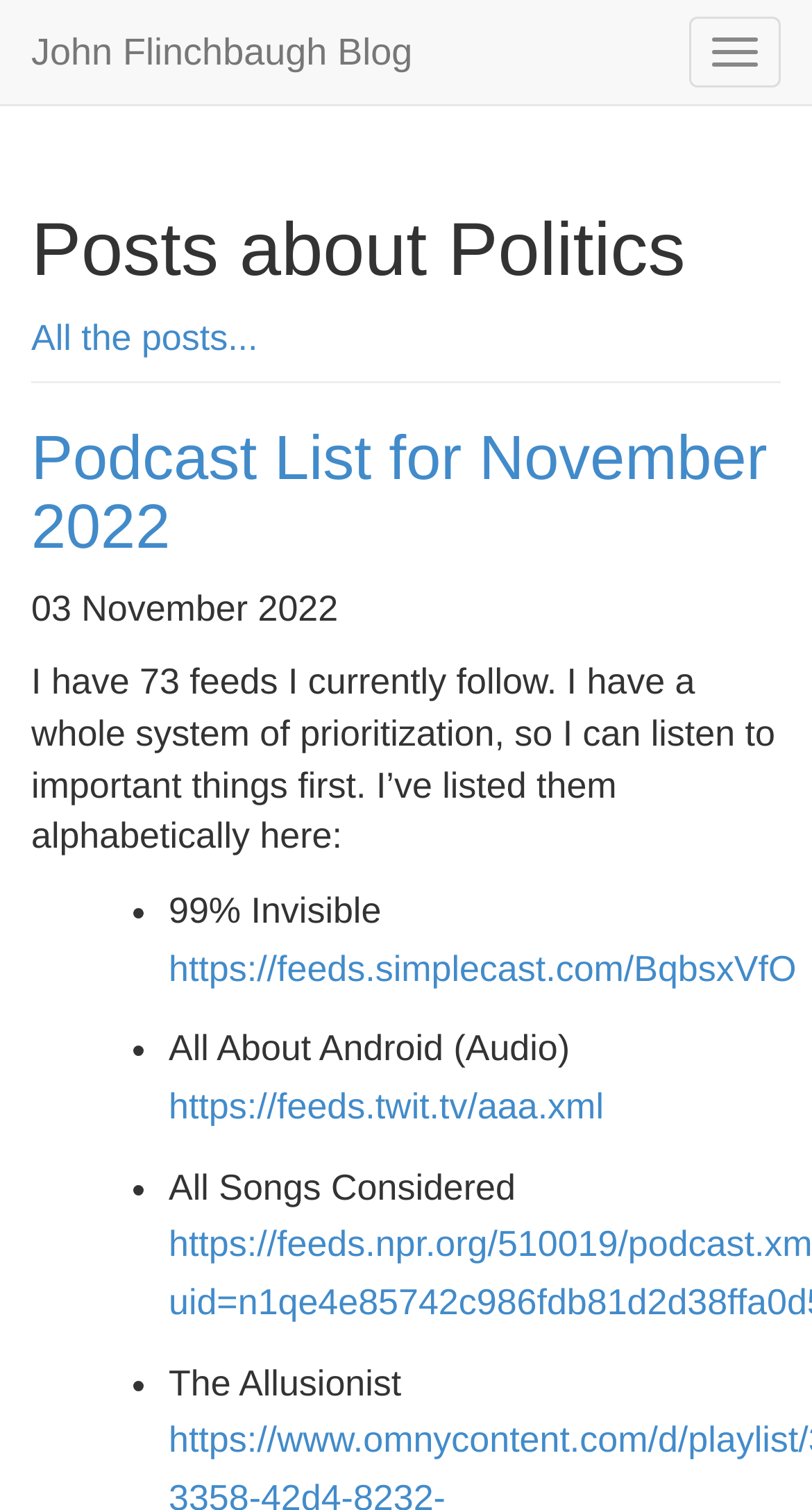Please determine the main heading text of this webpage.

Posts about Politics